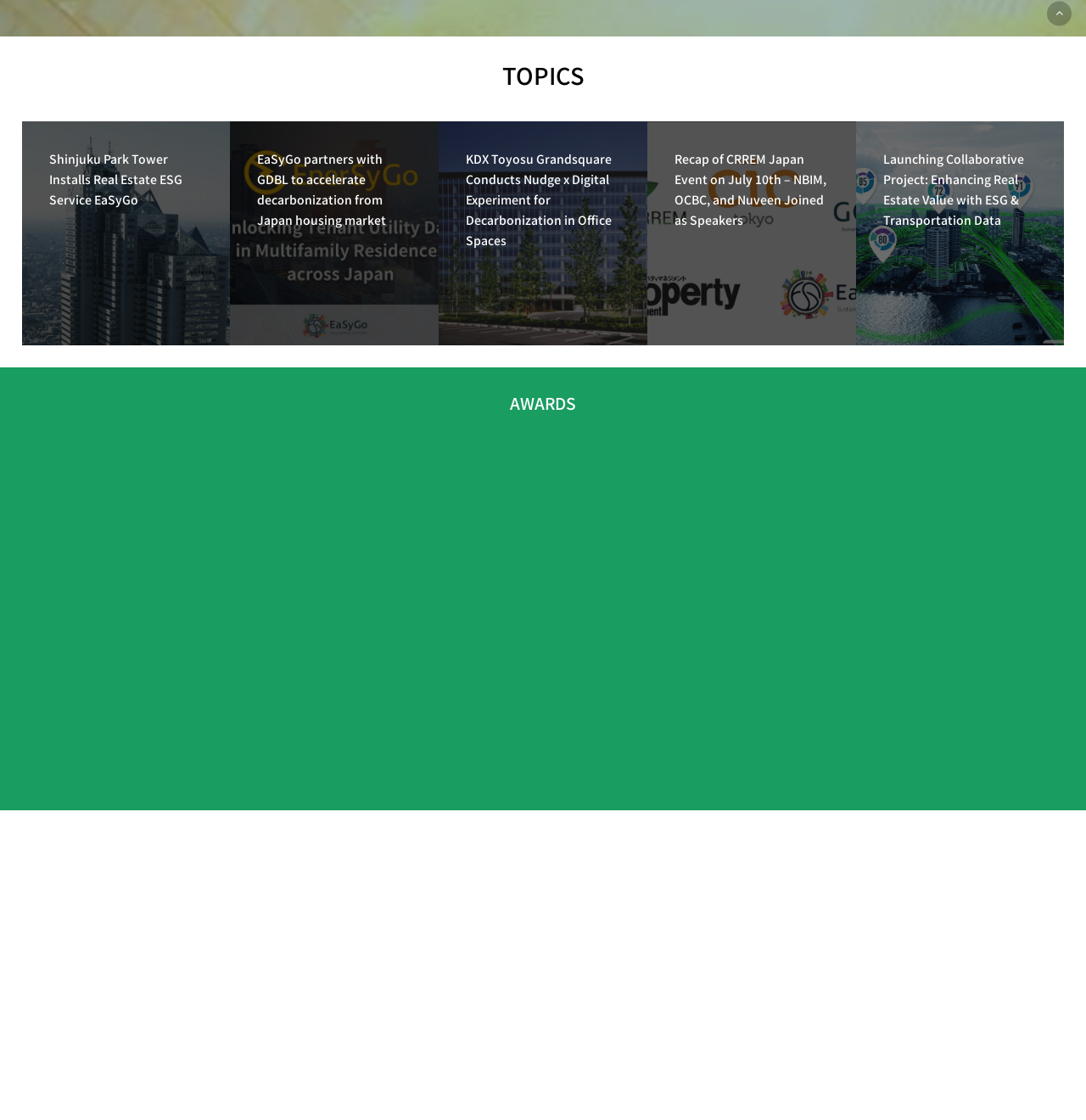Answer the following query with a single word or phrase:
What is the main topic of this webpage?

ESG and Real Estate